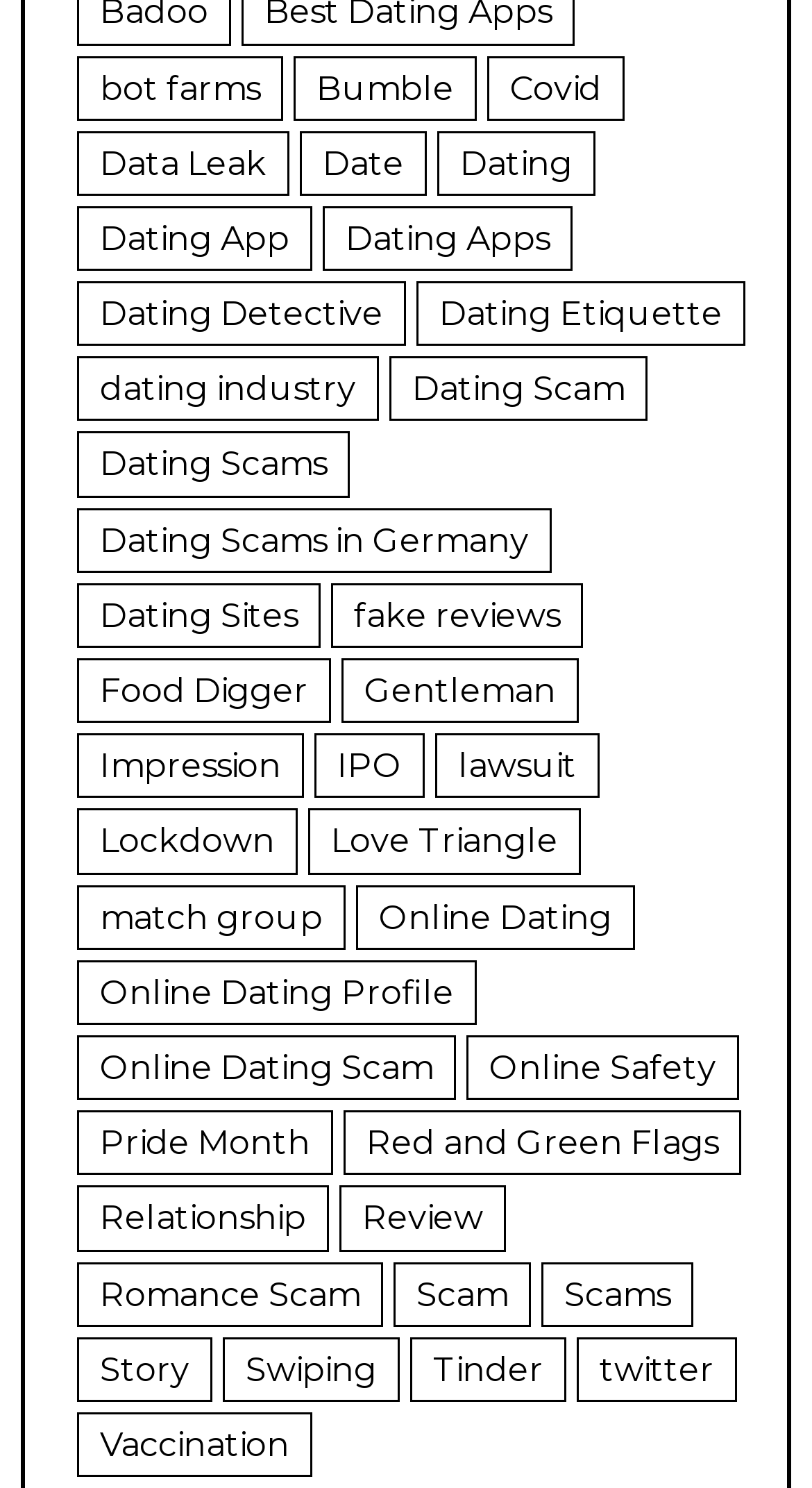Determine the bounding box coordinates of the element that should be clicked to execute the following command: "Read about 'Tinder'".

[0.505, 0.898, 0.697, 0.942]